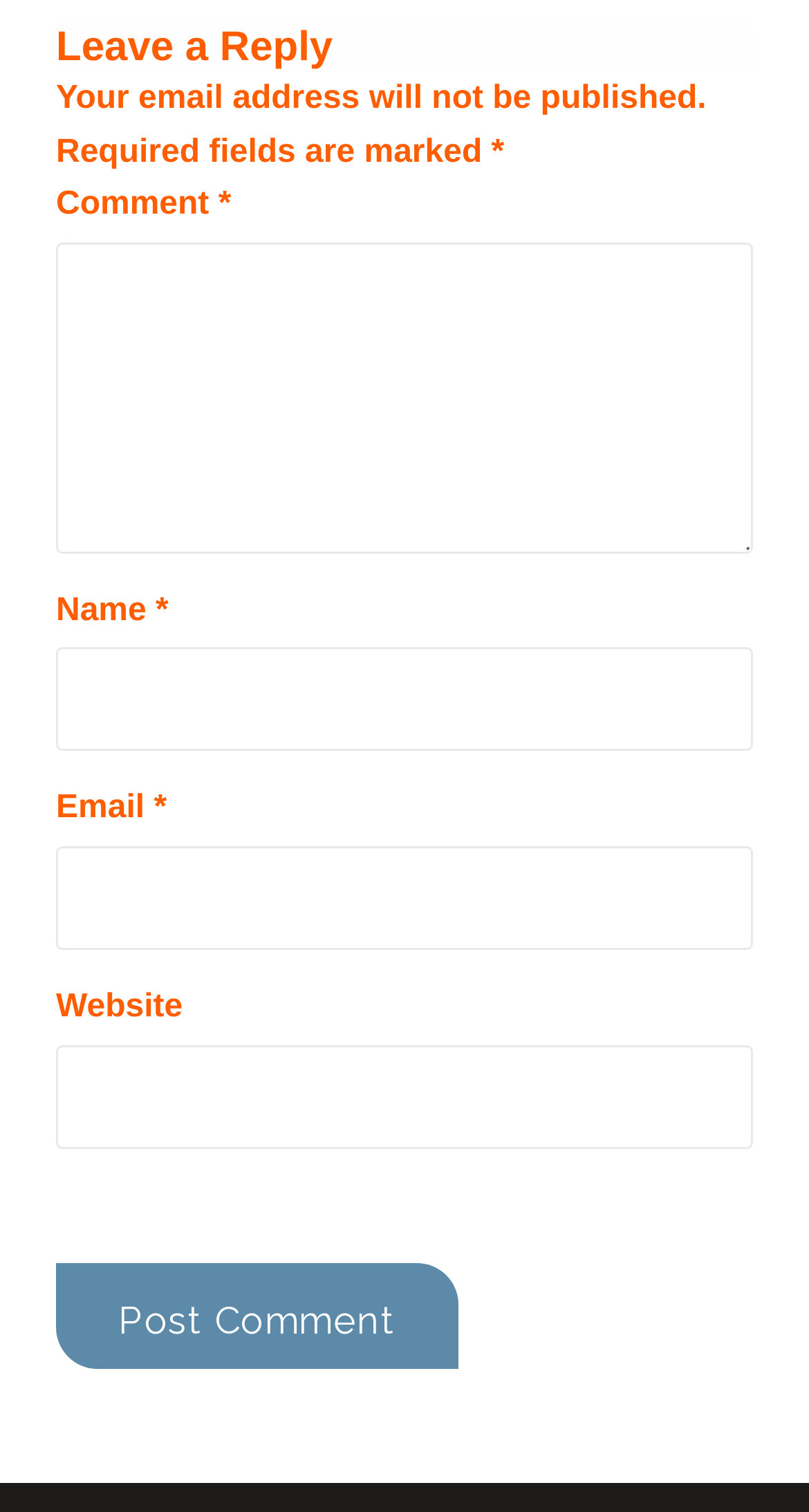Analyze the image and give a detailed response to the question:
Is the 'Website' field required in the comment form?

The 'Website' field is not required in the comment form, as it does not have an asterisk (*) mark, unlike the 'Comment', 'Name', and 'Email' fields. This means that users can leave the 'Website' field blank when submitting their comments.